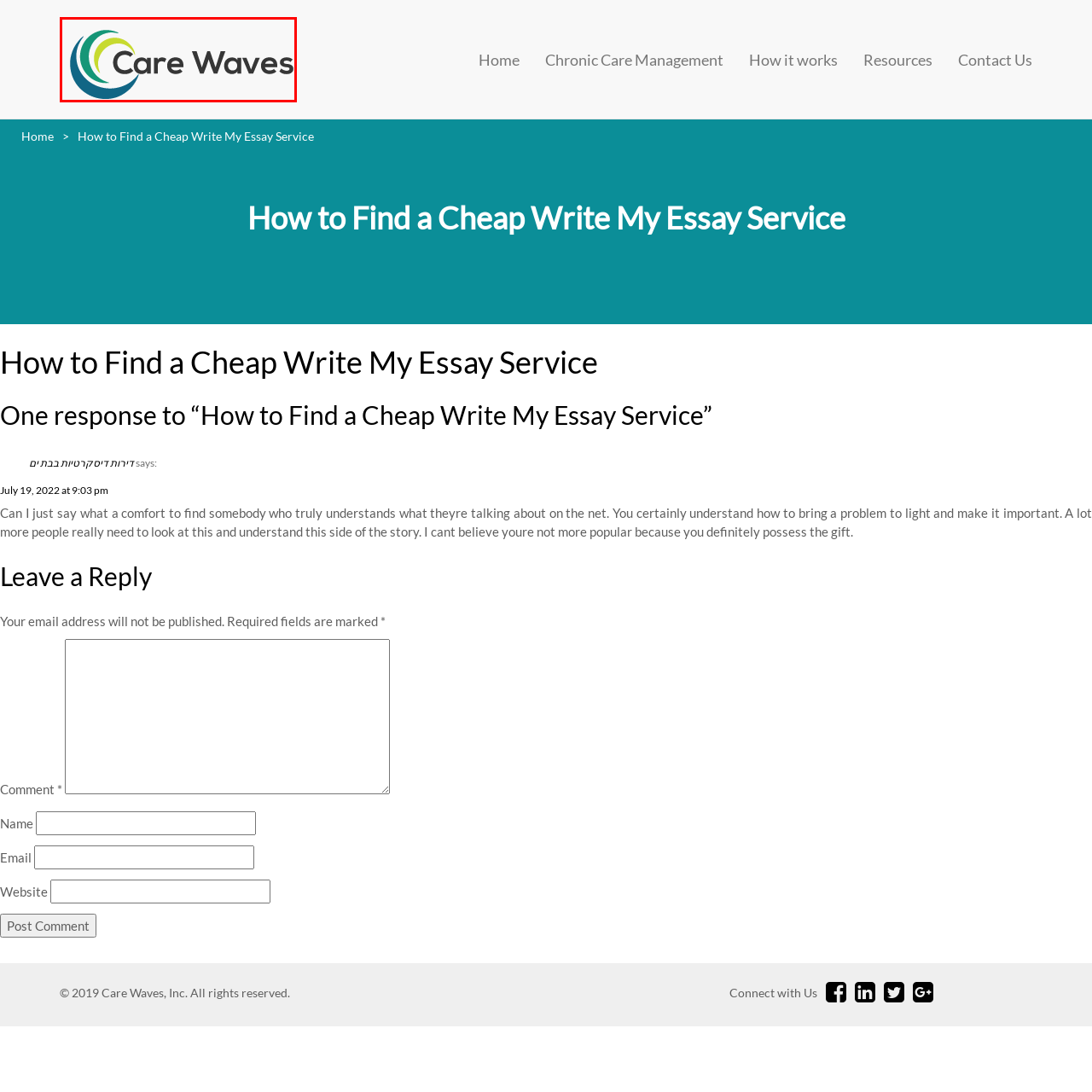Create a detailed narrative of the image inside the red-lined box.

The image features the logo of "Care Waves," a service dedicated to chronic care management. The logo is designed with stylized waves in varying shades of blue and green, symbolizing flow and support. The brand name "Care Waves" is prominently displayed in a bold, modern font, emphasizing its focus on providing compassionate and effective care solutions. This visual identity conveys a sense of reliability and professionalism, aligning with the brand's commitment to quality service in the healthcare sector.